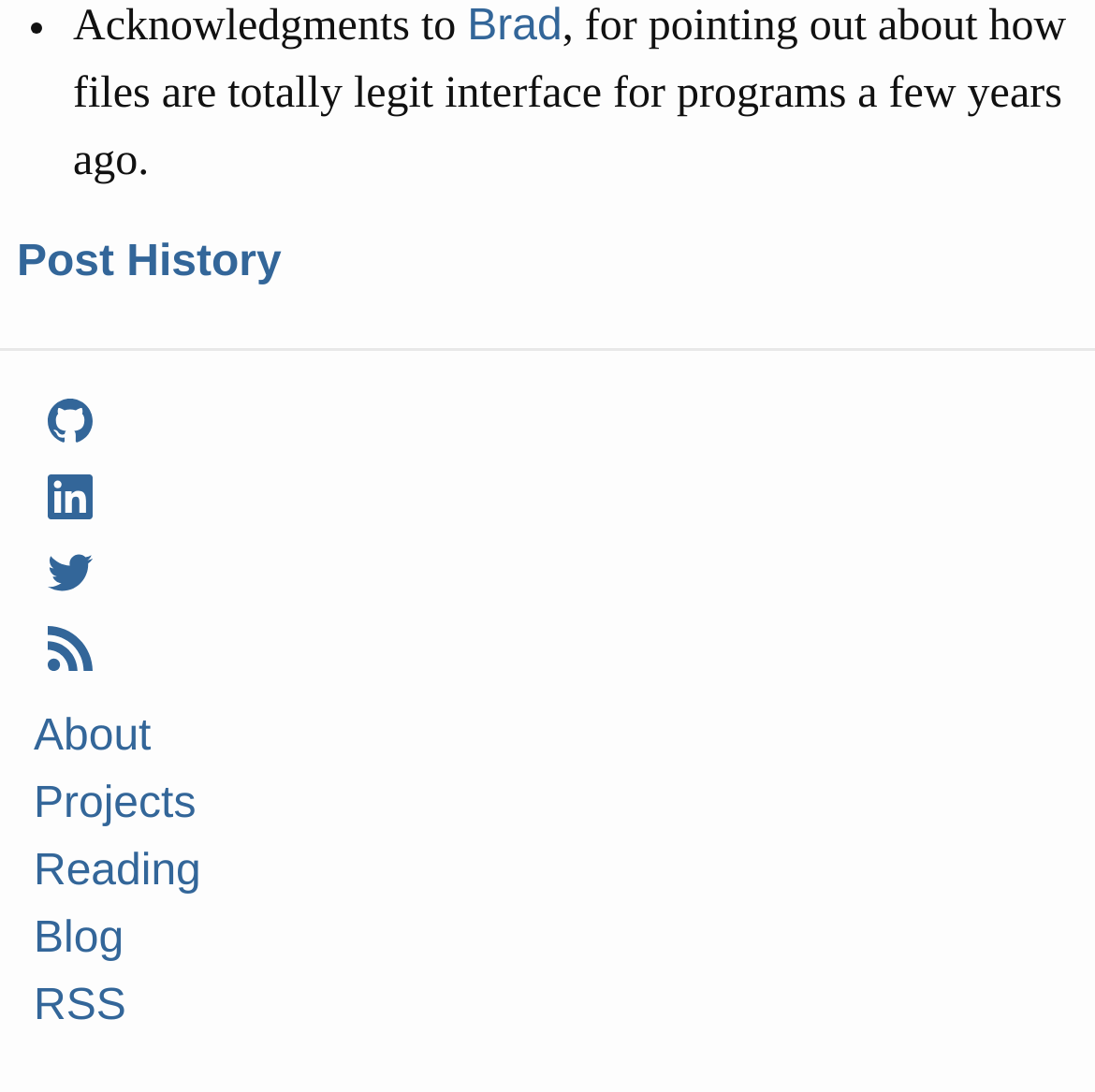Please specify the bounding box coordinates of the area that should be clicked to accomplish the following instruction: "Subscribe to RSS". The coordinates should consist of four float numbers between 0 and 1, i.e., [left, top, right, bottom].

[0.031, 0.576, 0.092, 0.62]